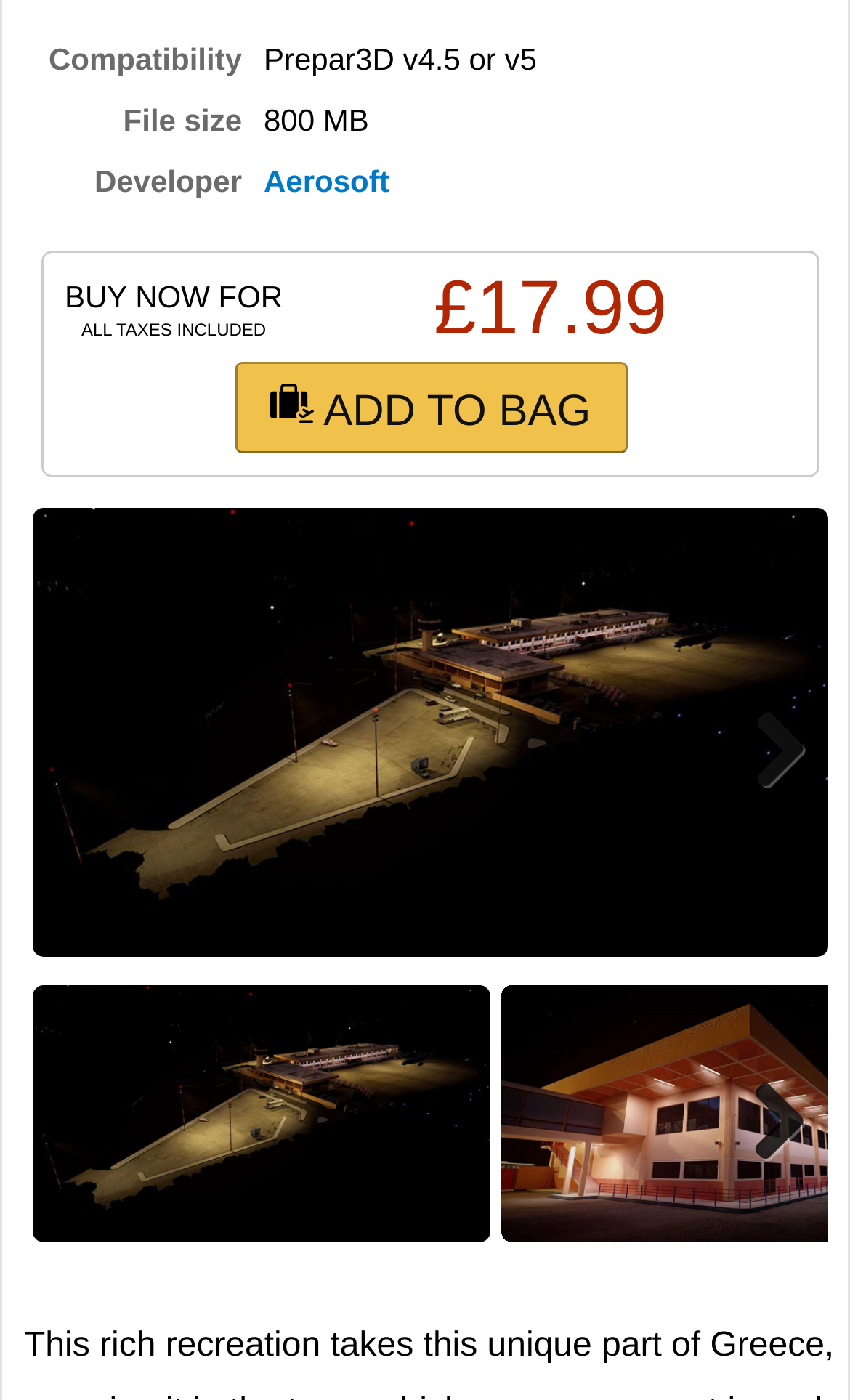Please determine the bounding box coordinates, formatted as (top-left x, top-left y, bottom-right x, bottom-right y), with all values as floating point numbers between 0 and 1. Identify the bounding box of the region described as: Add to bag

[0.276, 0.259, 0.737, 0.324]